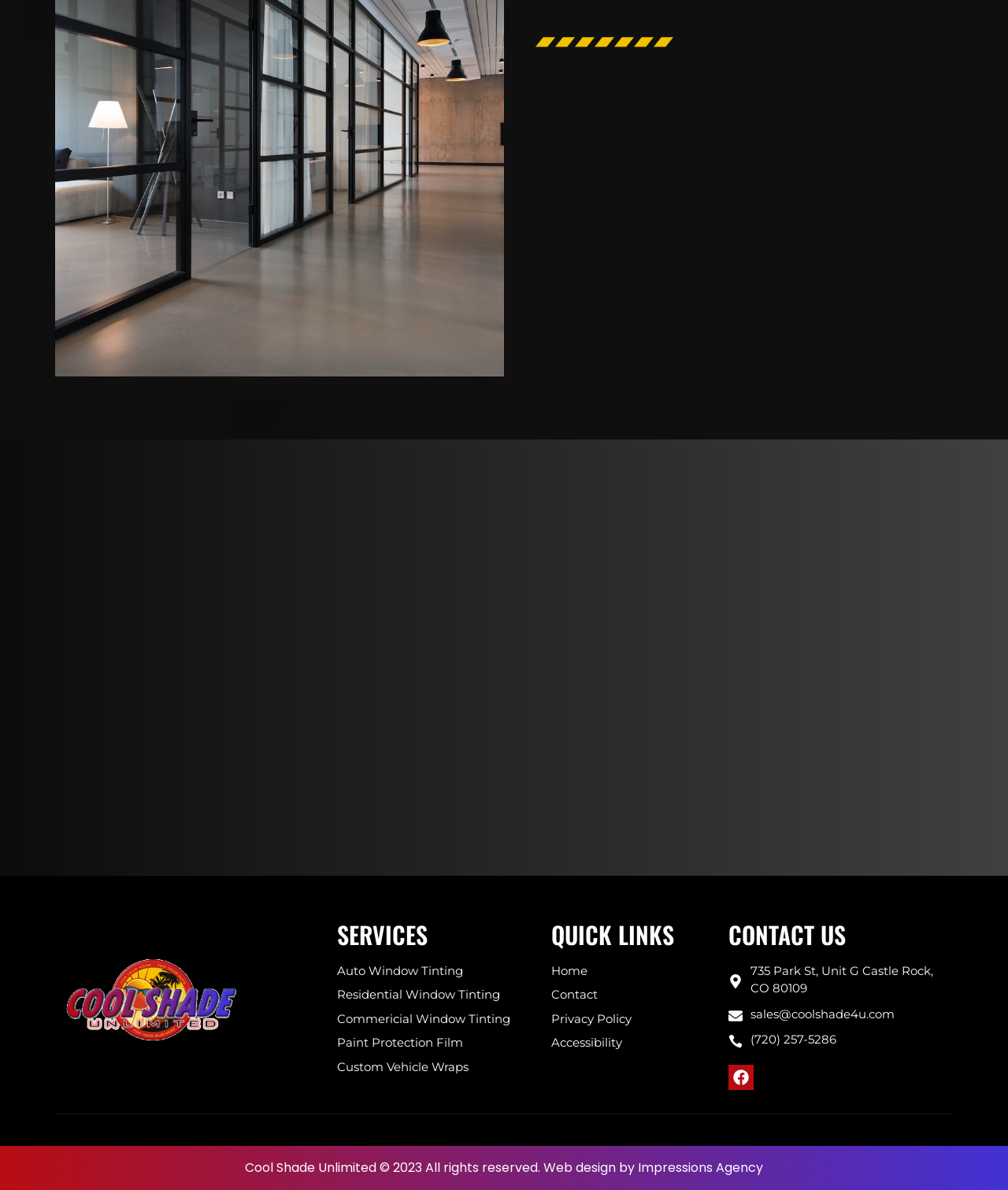Could you specify the bounding box coordinates for the clickable section to complete the following instruction: "Visit Home page"?

[0.547, 0.809, 0.723, 0.824]